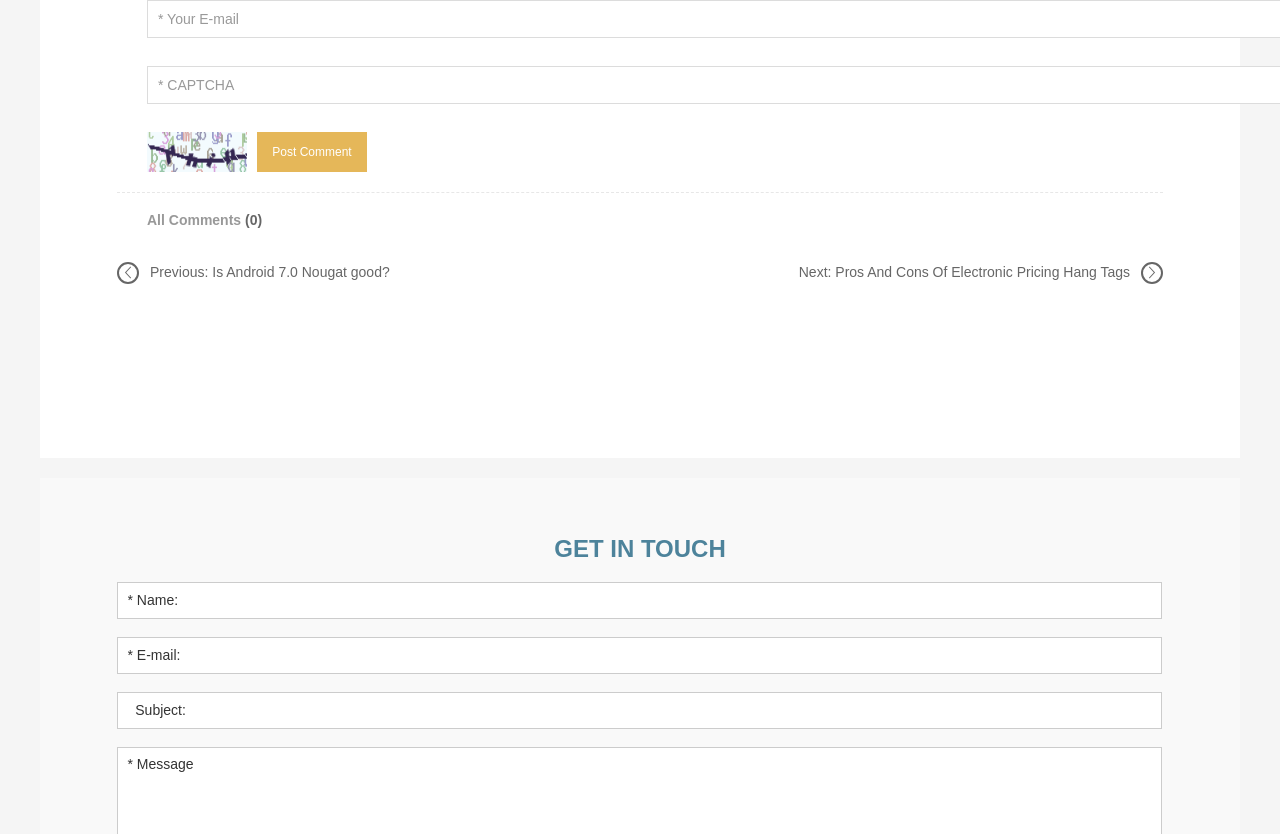Answer briefly with one word or phrase:
How many comments are there?

0